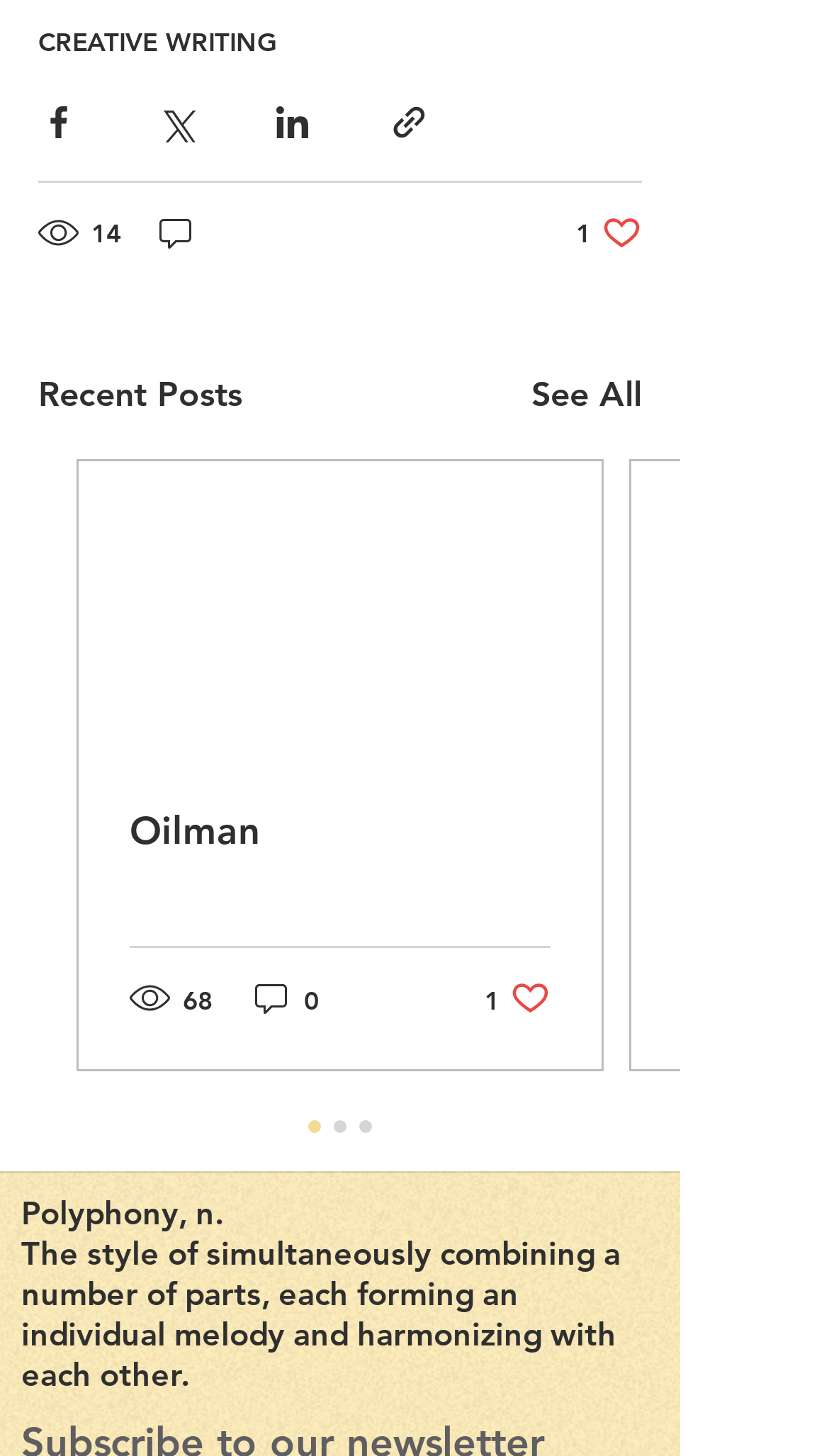Reply to the question with a brief word or phrase: How many views does the first post have?

14 views